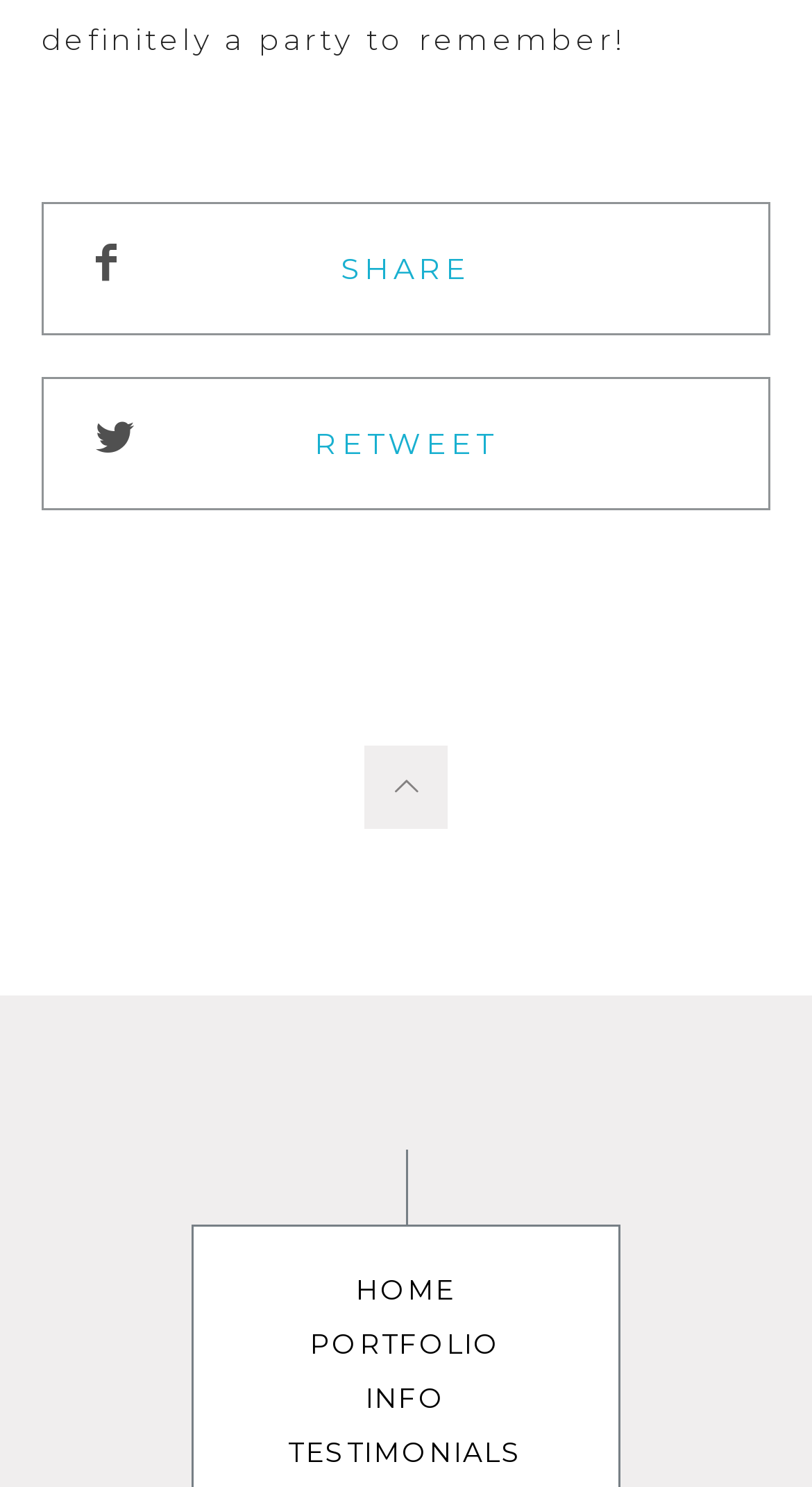How many sections are there in the webpage?
Using the image, elaborate on the answer with as much detail as possible.

I analyzed the webpage and found two distinct sections. The top section contains links for sharing and retweeting, and the bottom section contains links for navigation, including 'HOME', 'PORTFOLIO', 'INFO', and 'TESTIMONIALS'.